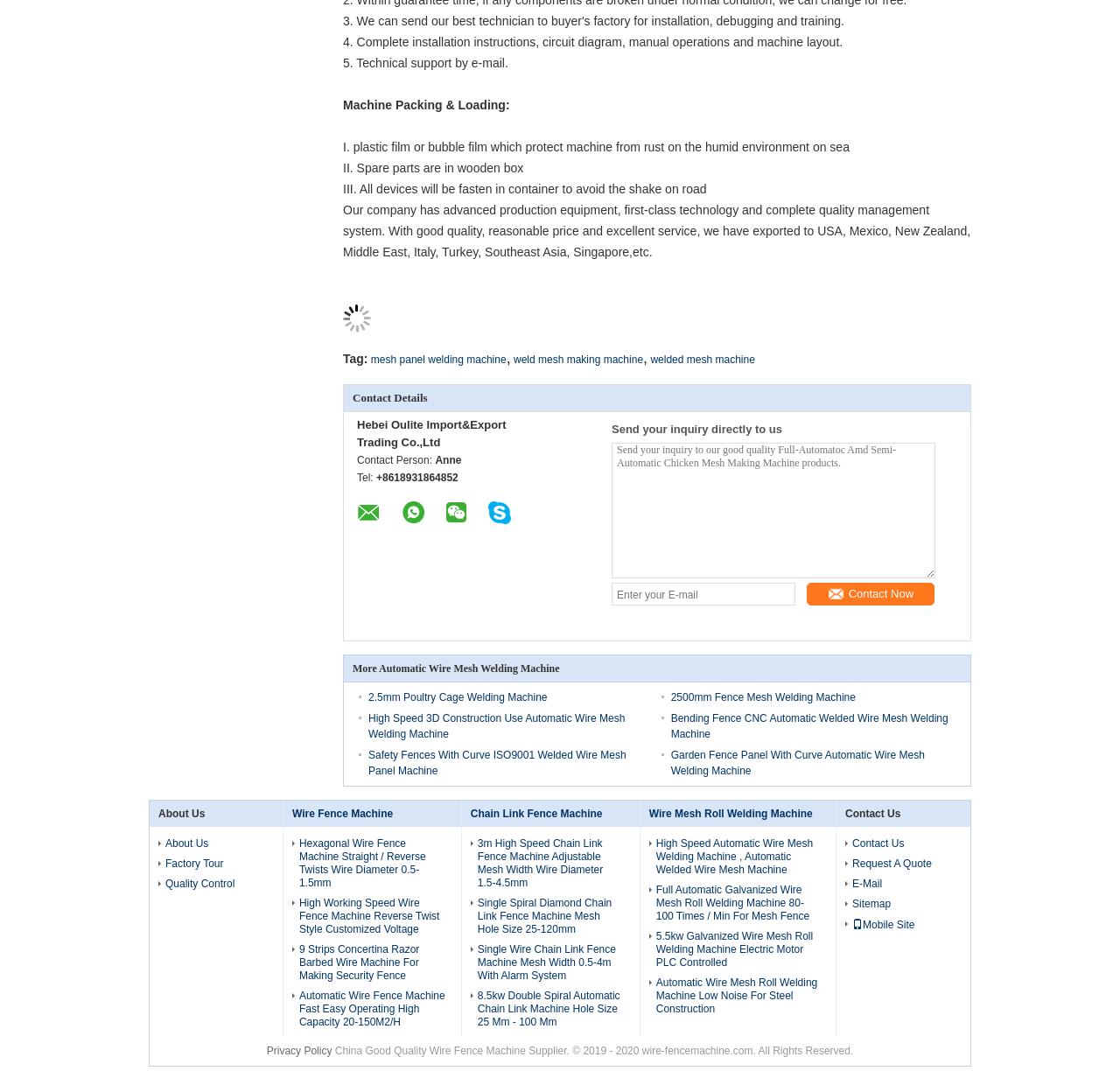Identify the bounding box coordinates for the element you need to click to achieve the following task: "Enter your E-mail". The coordinates must be four float values ranging from 0 to 1, formatted as [left, top, right, bottom].

[0.546, 0.544, 0.71, 0.565]